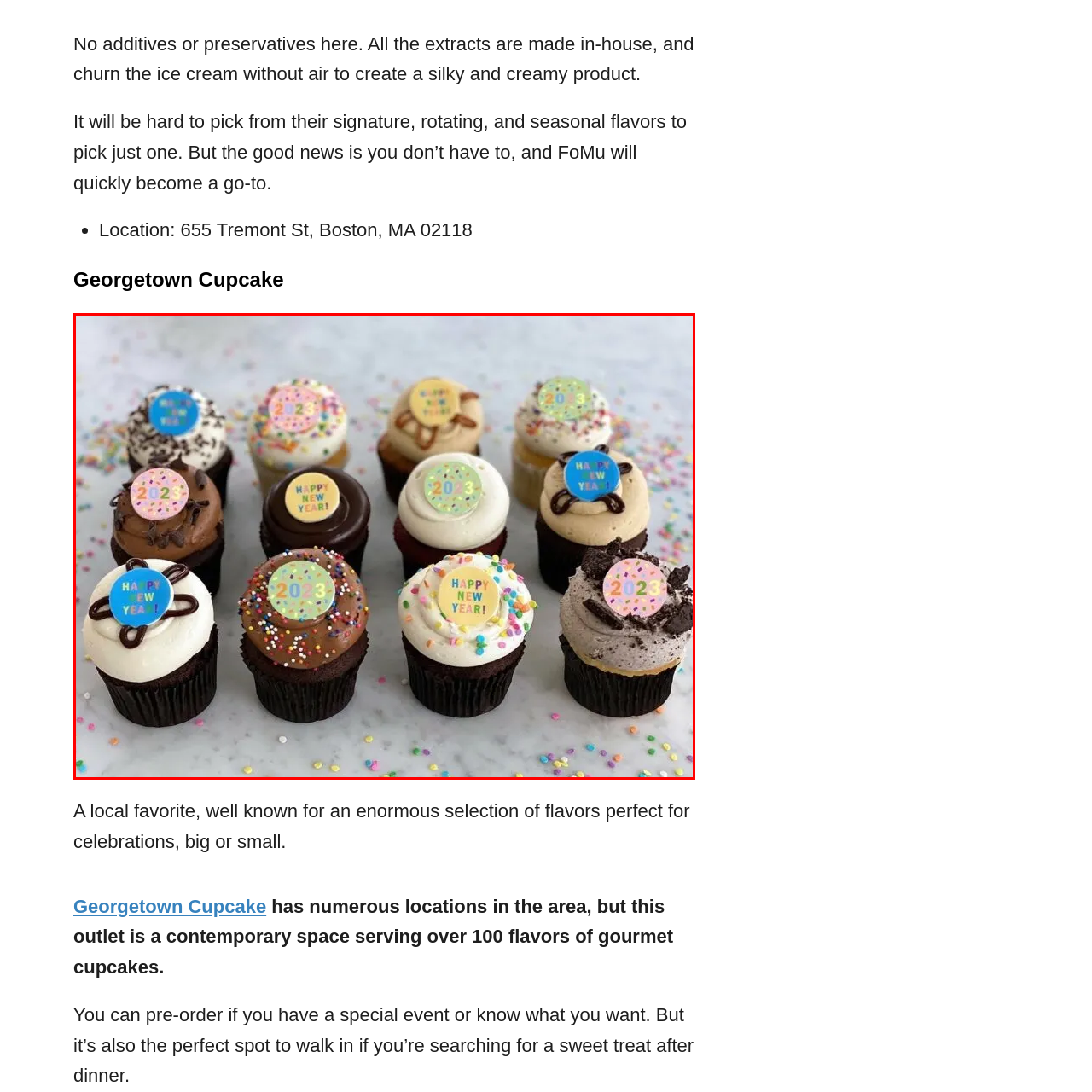Direct your gaze to the image circumscribed by the red boundary and deliver a thorough answer to the following question, drawing from the image's details: 
What is the surface on which the cupcakes are arranged?

The caption explicitly states that the cupcakes are arranged neatly on a marble surface, which provides a visually appealing background for the display.